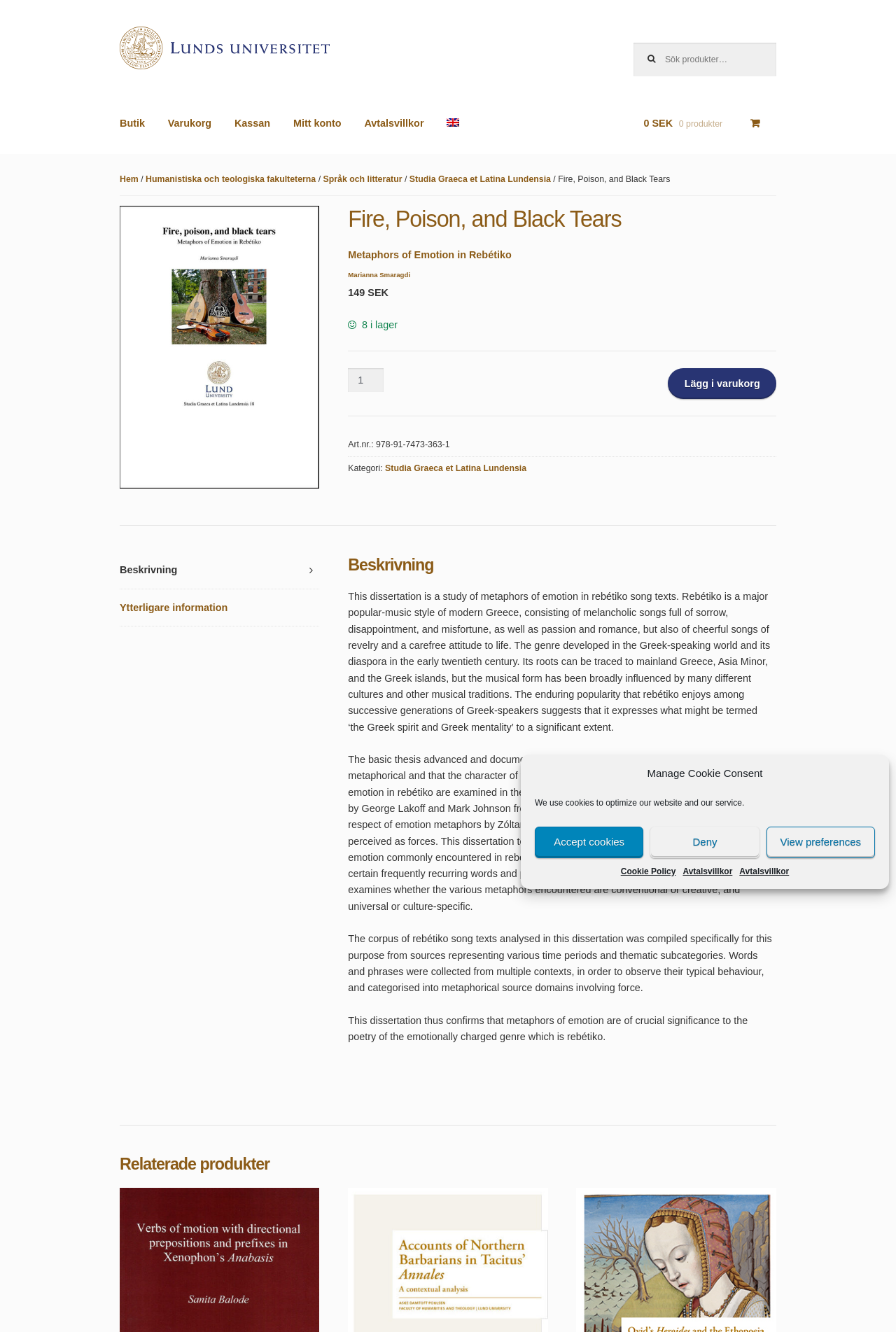Please reply to the following question with a single word or a short phrase:
How much does the book cost?

149 SEK